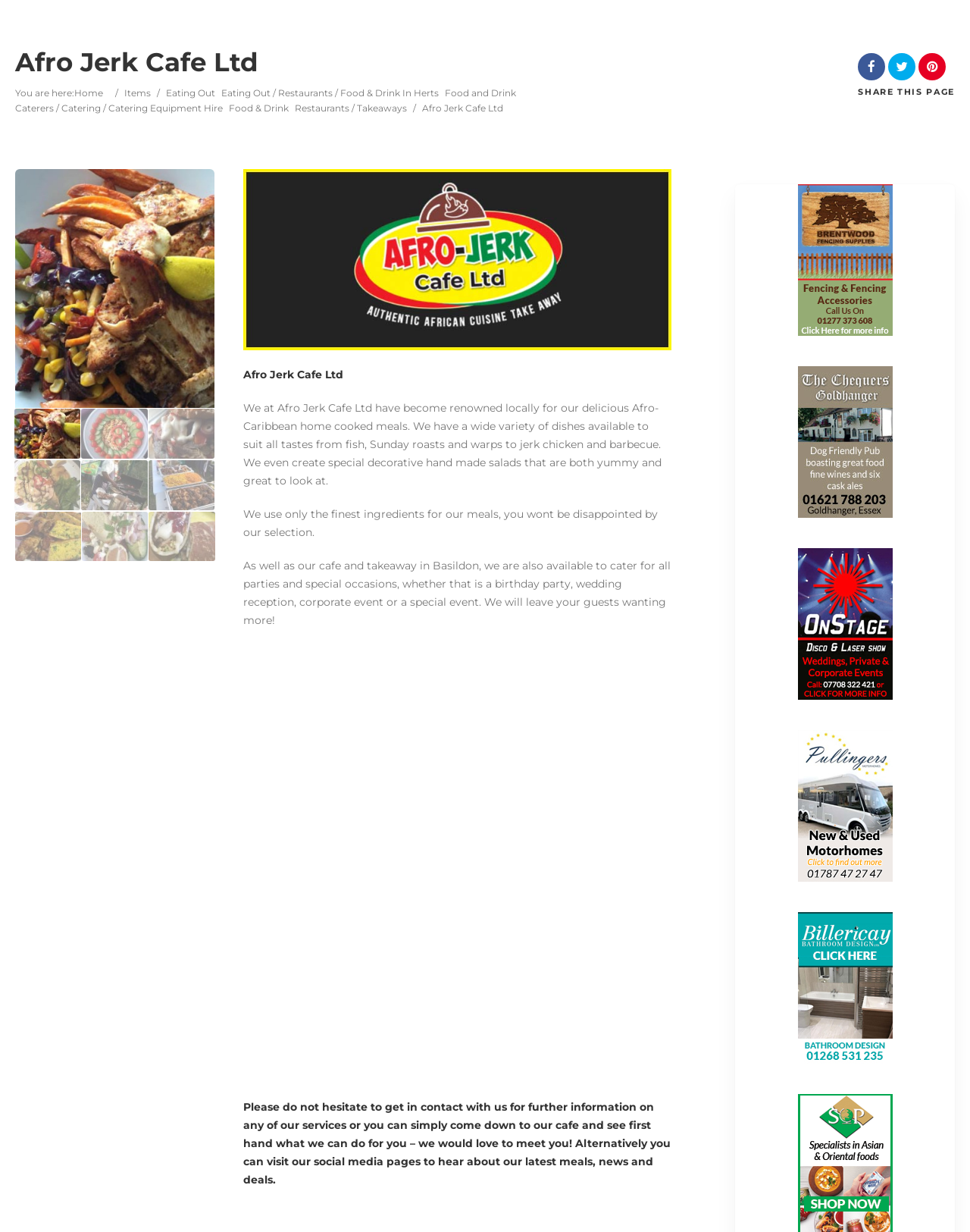For the following element description, predict the bounding box coordinates in the format (top-left x, top-left y, bottom-right x, bottom-right y). All values should be floating point numbers between 0 and 1. Description: Deny

None